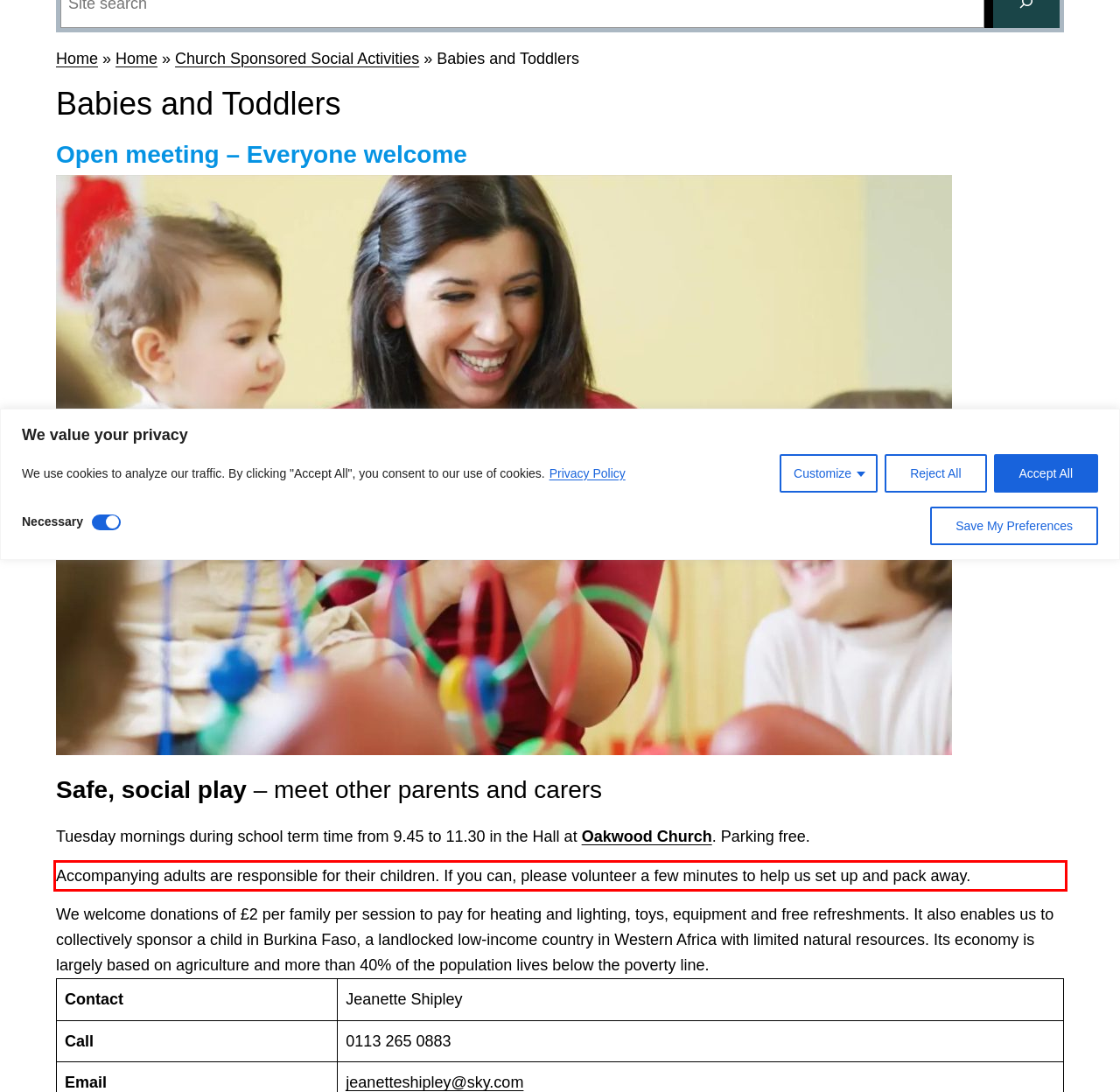Review the webpage screenshot provided, and perform OCR to extract the text from the red bounding box.

Accompanying adults are responsible for their children. If you can, please volunteer a few minutes to help us set up and pack away.